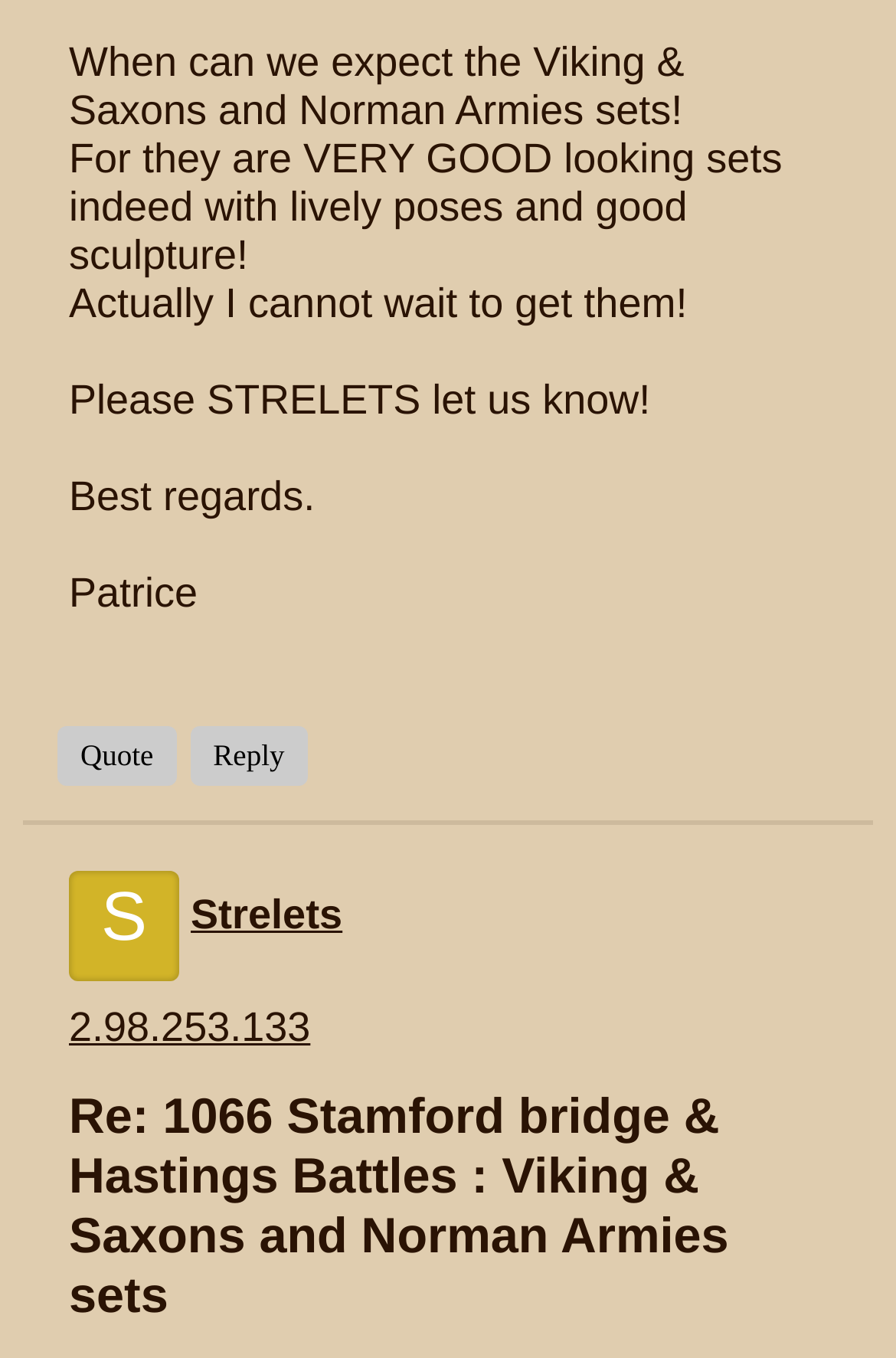What is the user asking Strelets to do?
Look at the image and answer the question using a single word or phrase.

Let us know